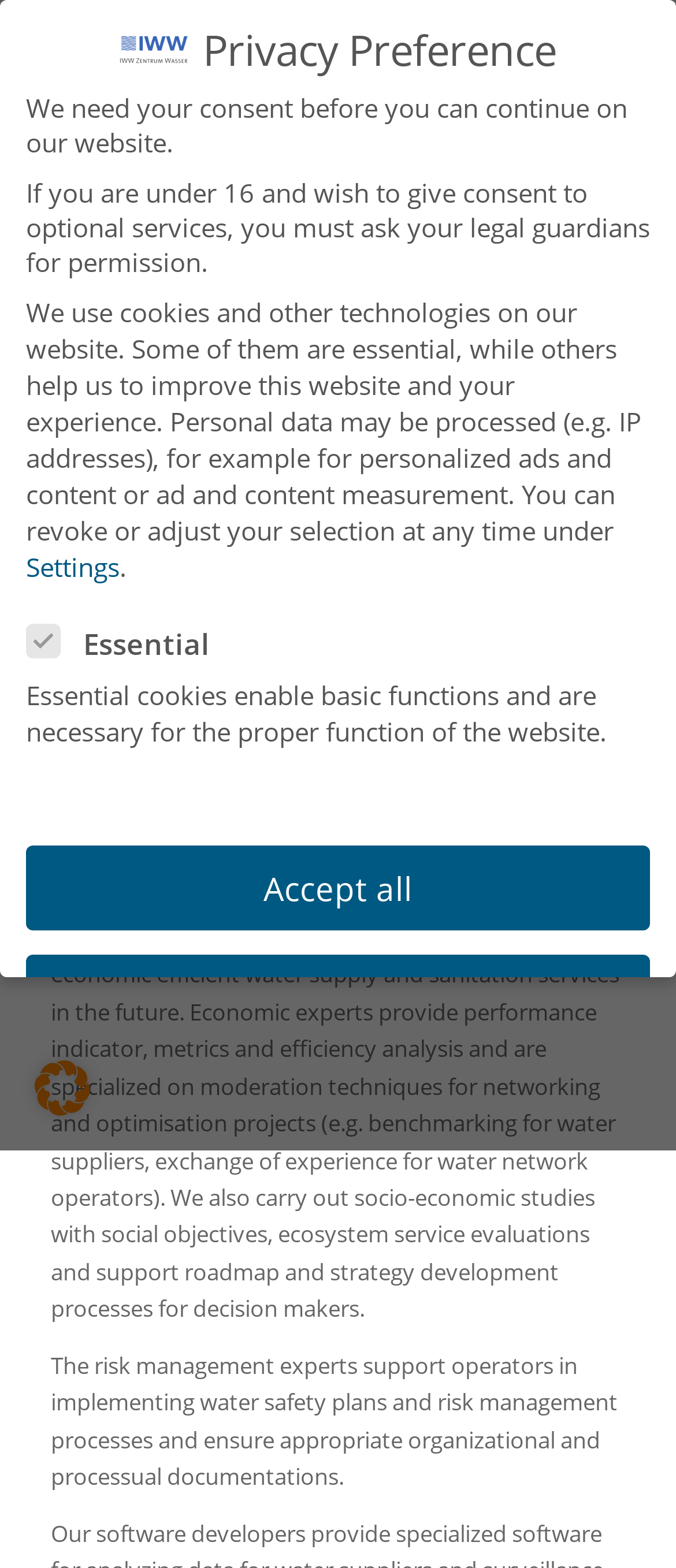What services does the department offer?
Look at the screenshot and give a one-word or phrase answer.

Consulting services